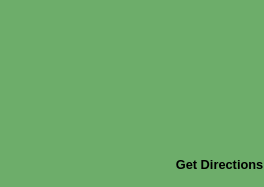In which state are the offices located?
Please answer the question with a detailed response using the information from the screenshot.

The offices mentioned in the caption, including those in Ft. Pierce, Port St. Lucie, Okeechobee, and Vero Beach, are all located in the state of Florida, indicating that the website is providing contact information for offices within this geographic region.